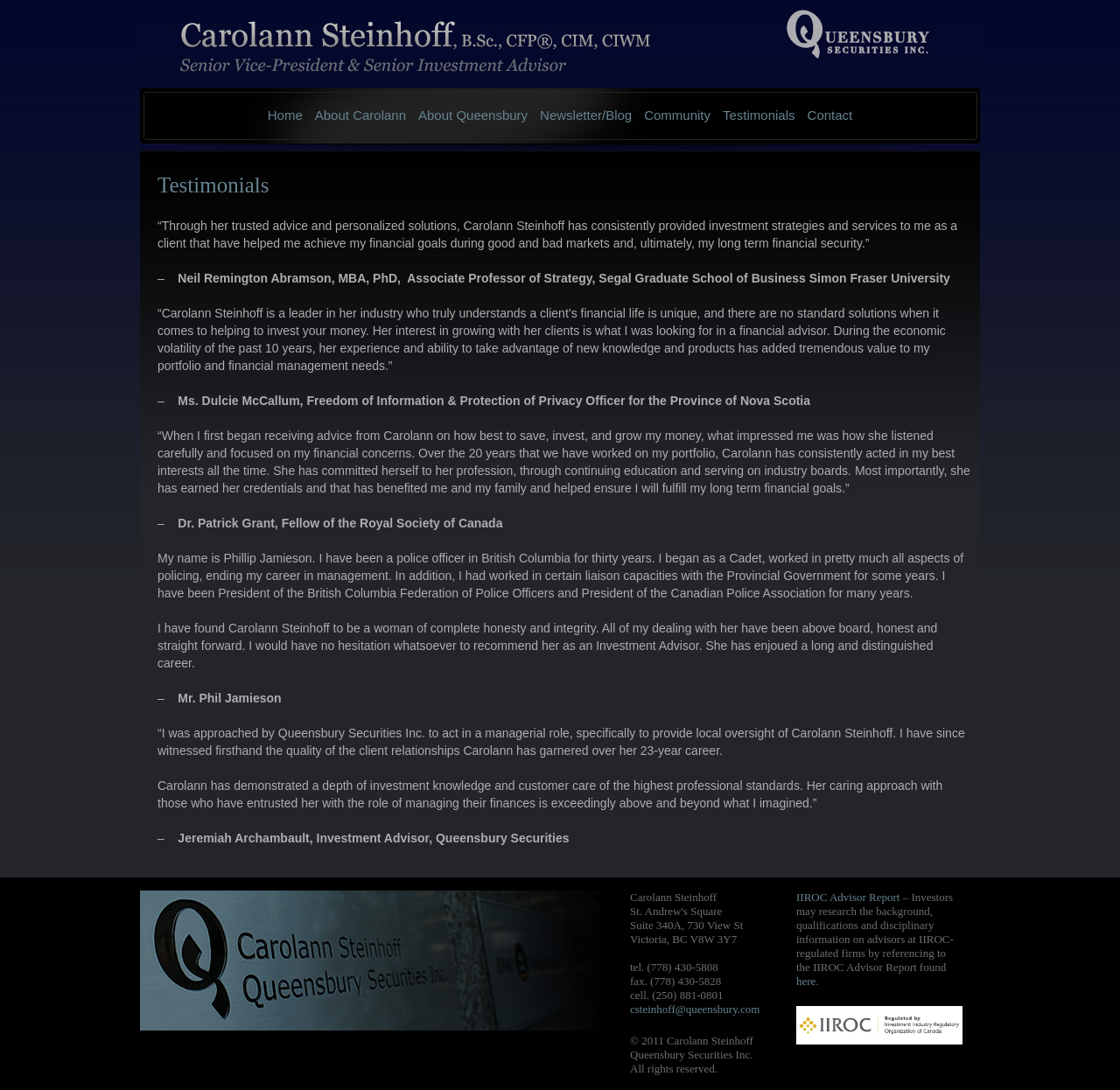Create a detailed narrative describing the layout and content of the webpage.

This webpage is about Carolann Steinhoff, a Senior Investment Advisor. At the top of the page, there is a heading with her name and title. Below that, there is a navigation menu with links to different sections of the website, including "Home", "About Carolann", "About Queensbury", "Newsletter/Blog", "Community", "Testimonials", and "Contact".

The main content of the page is a section dedicated to testimonials from Carolann's clients. There are five testimonials in total, each with a quote from a satisfied client, followed by their name and title. The testimonials are arranged in a vertical column, with each one below the previous one.

To the right of the testimonials, there is an image. Below the image, there is a section with Carolann's contact information, including her address, phone numbers, fax number, and email address. There is also a link to her IIROC Advisor Report and a logo of IIROC.

At the very bottom of the page, there is a copyright notice with the year 2011 and Carolann's name, followed by the name of her company, Queensbury Securities Inc., and a statement that all rights are reserved.